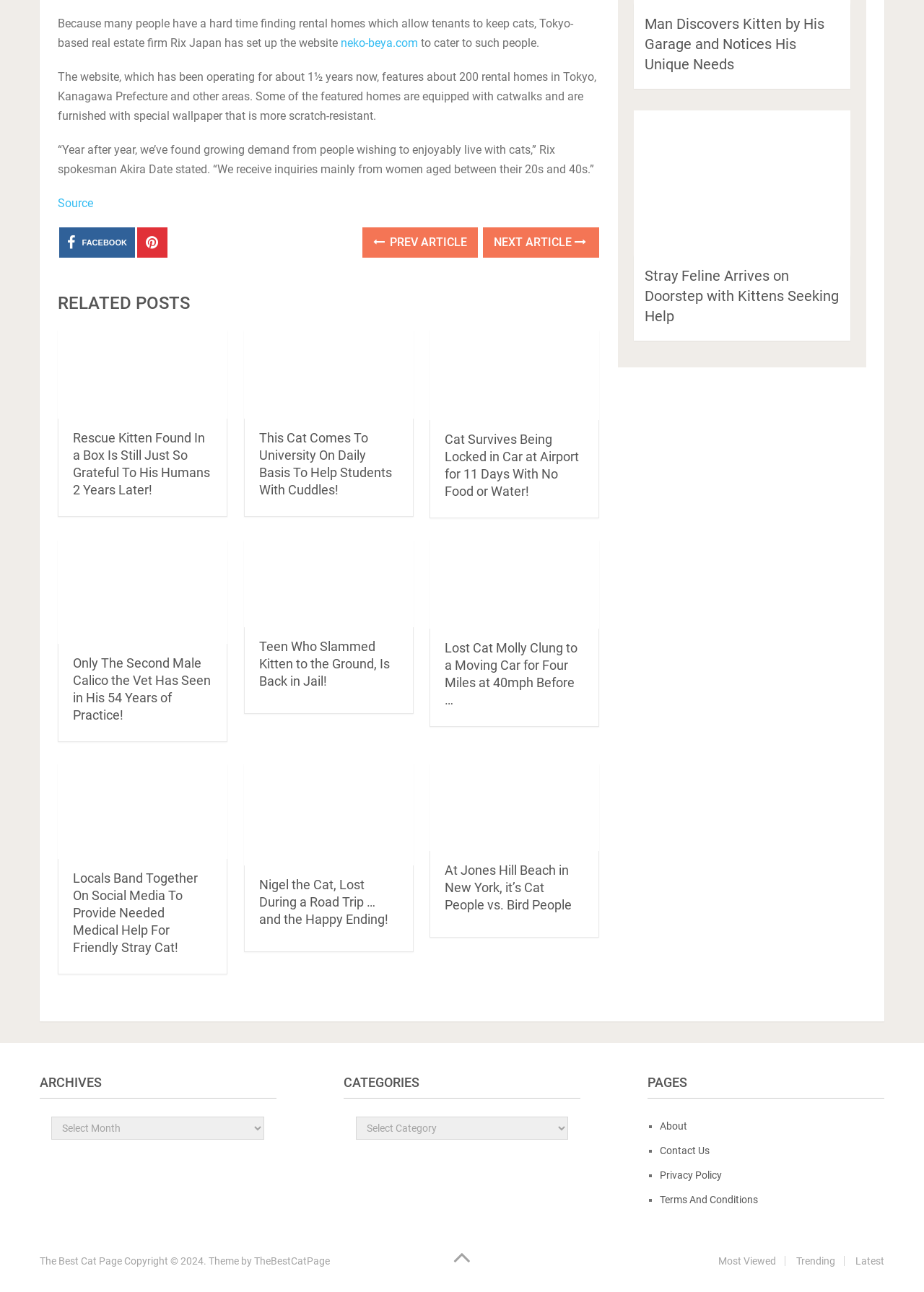Locate the bounding box coordinates of the element I should click to achieve the following instruction: "read the article about Rescue Kitten Found In a Box Is Still Just So Grateful To His Humans 2 Years Later!".

[0.062, 0.255, 0.246, 0.324]